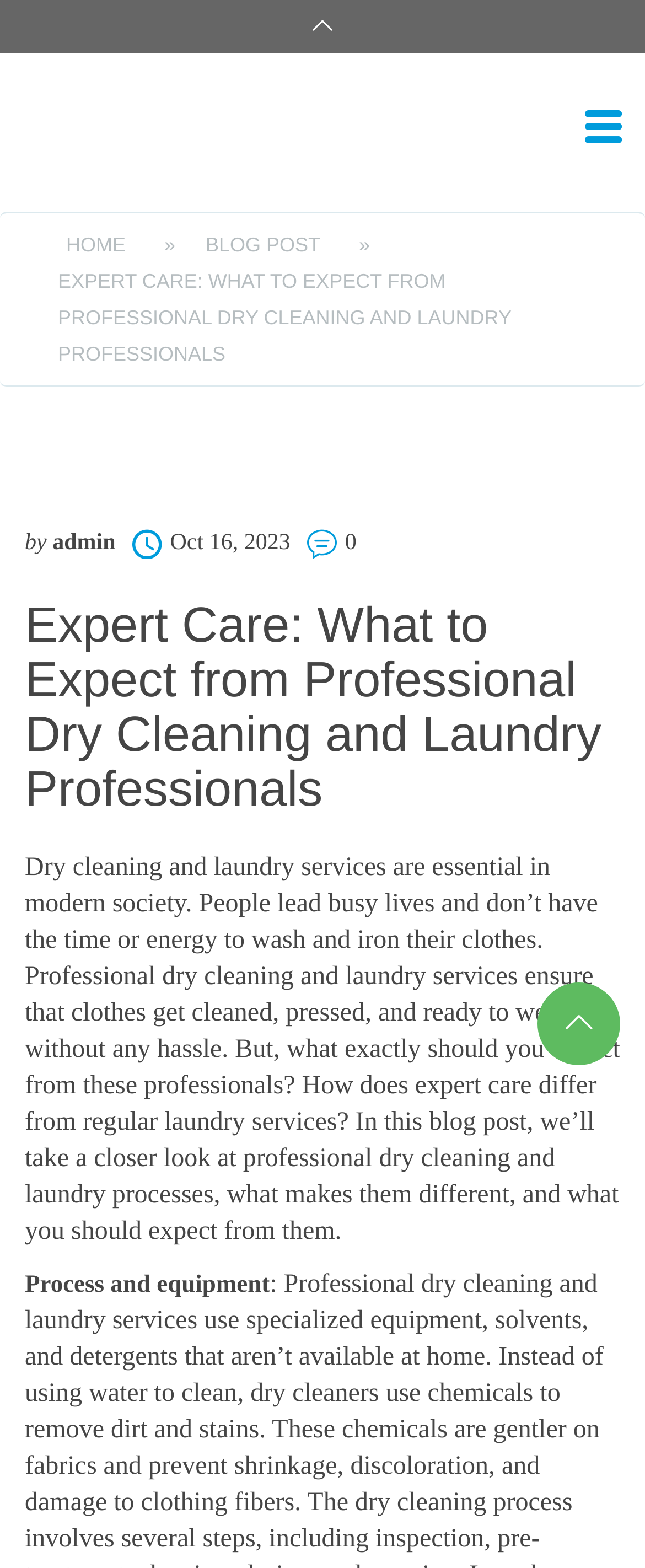Analyze the image and provide a detailed answer to the question: What is the main topic of this blog post?

I found the main topic by reading the title of the blog post, which is 'Expert Care: What to Expect from Professional Dry Cleaning and Laundry Professionals', and also by reading the introductory paragraph, which talks about the importance of professional dry cleaning and laundry services.